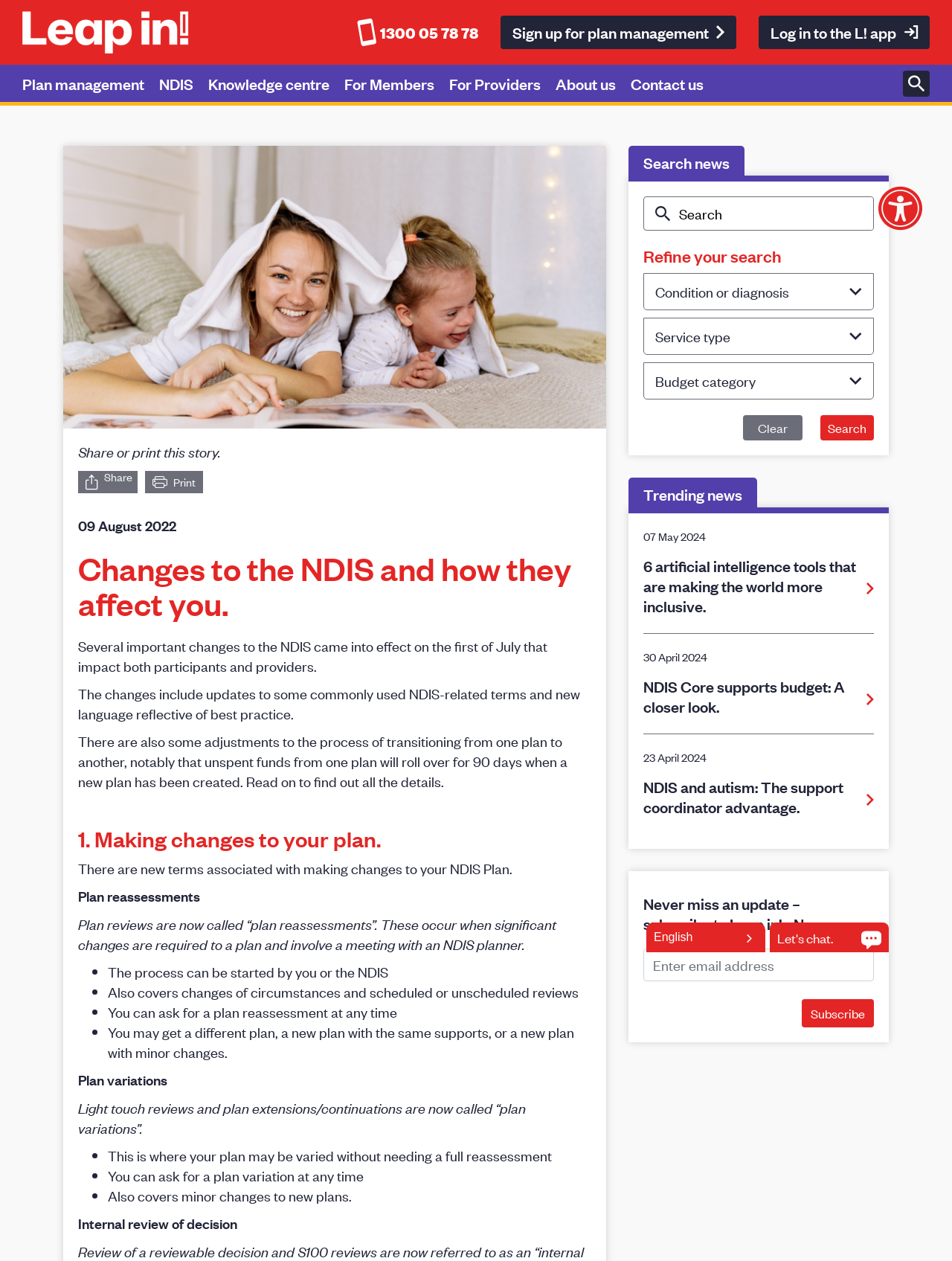What is the purpose of the 'Search' button?
Answer the question with as much detail as you can, using the image as a reference.

I inferred the purpose of the 'Search' button by looking at its location and the surrounding elements, which suggest that it is used to refine search results based on conditions, service types, and budget categories.